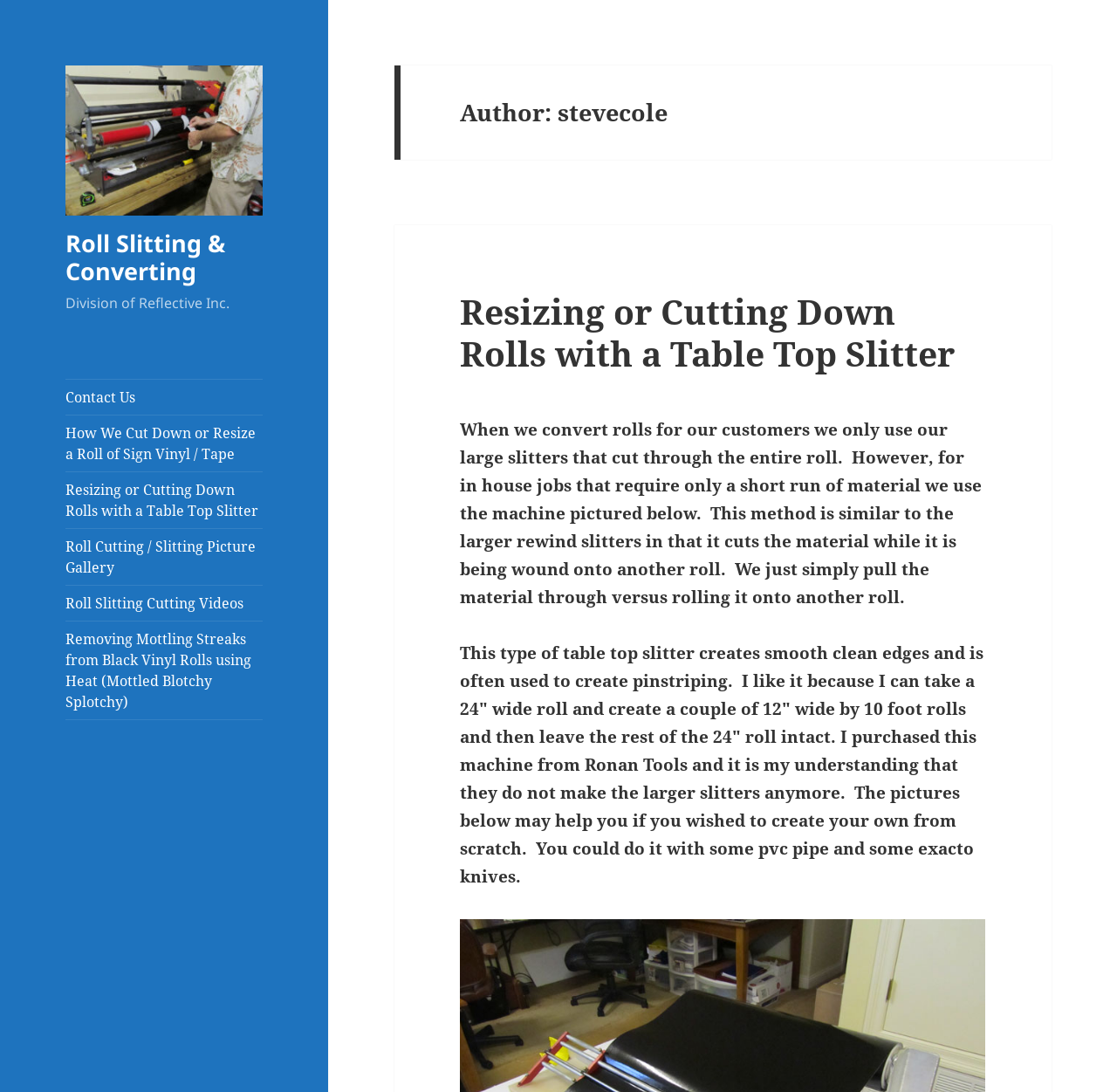Can you specify the bounding box coordinates of the area that needs to be clicked to fulfill the following instruction: "Click on the 'Contact Us' link"?

[0.059, 0.348, 0.235, 0.38]